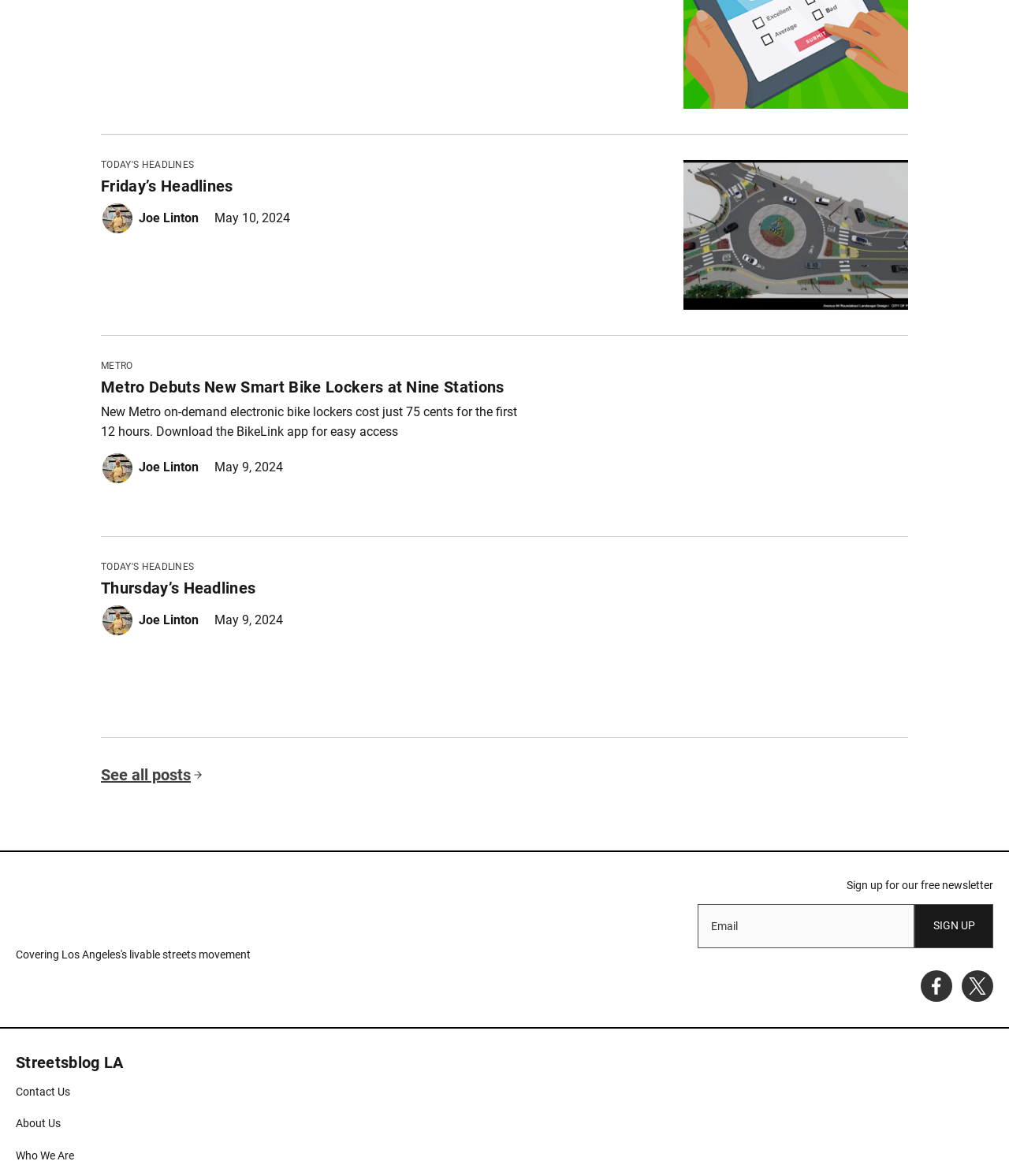Please examine the image and provide a detailed answer to the question: What is the name of the author of the 'Friday’s Headlines' article?

I found the author's name by looking at the link element with the text 'Joe Linton' which is located near the heading 'Friday’s Headlines'.